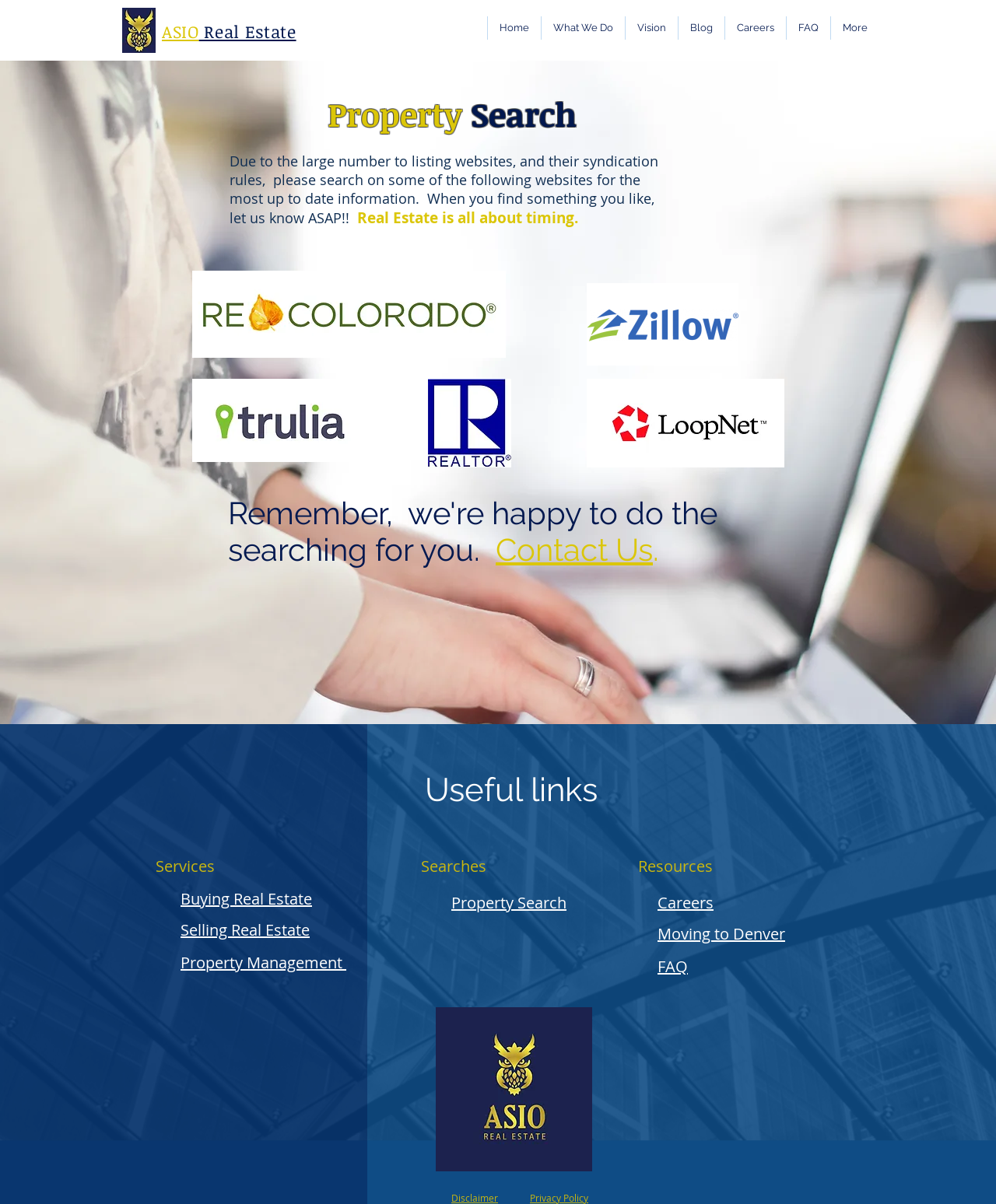Determine the bounding box coordinates of the section I need to click to execute the following instruction: "View Careers". Provide the coordinates as four float numbers between 0 and 1, i.e., [left, top, right, bottom].

[0.66, 0.741, 0.716, 0.758]